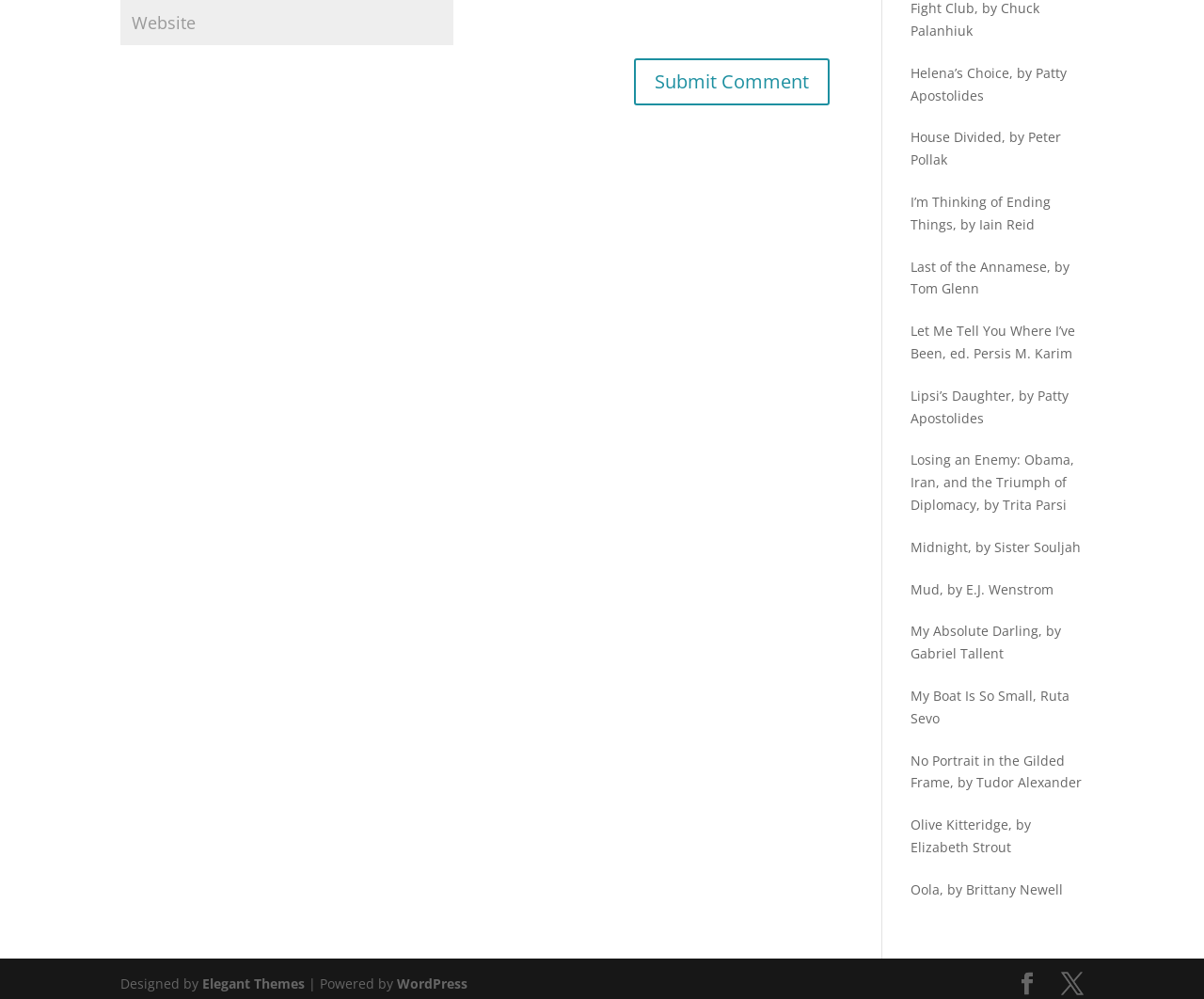Find the bounding box coordinates of the element to click in order to complete the given instruction: "Read Helena’s Choice, by Patty Apostolides."

[0.756, 0.064, 0.886, 0.104]